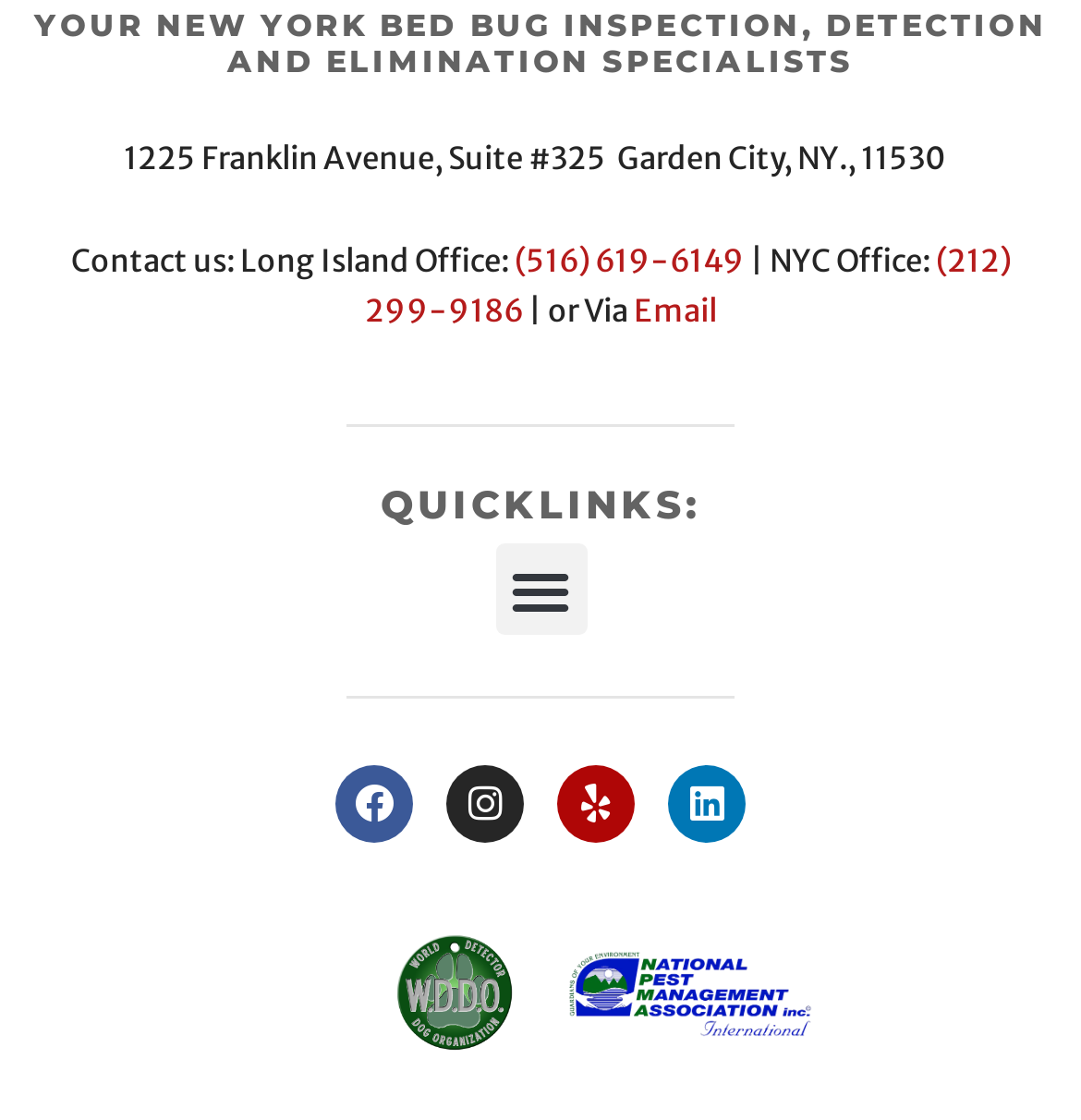Locate the bounding box coordinates of the clickable part needed for the task: "Contact via mail".

None